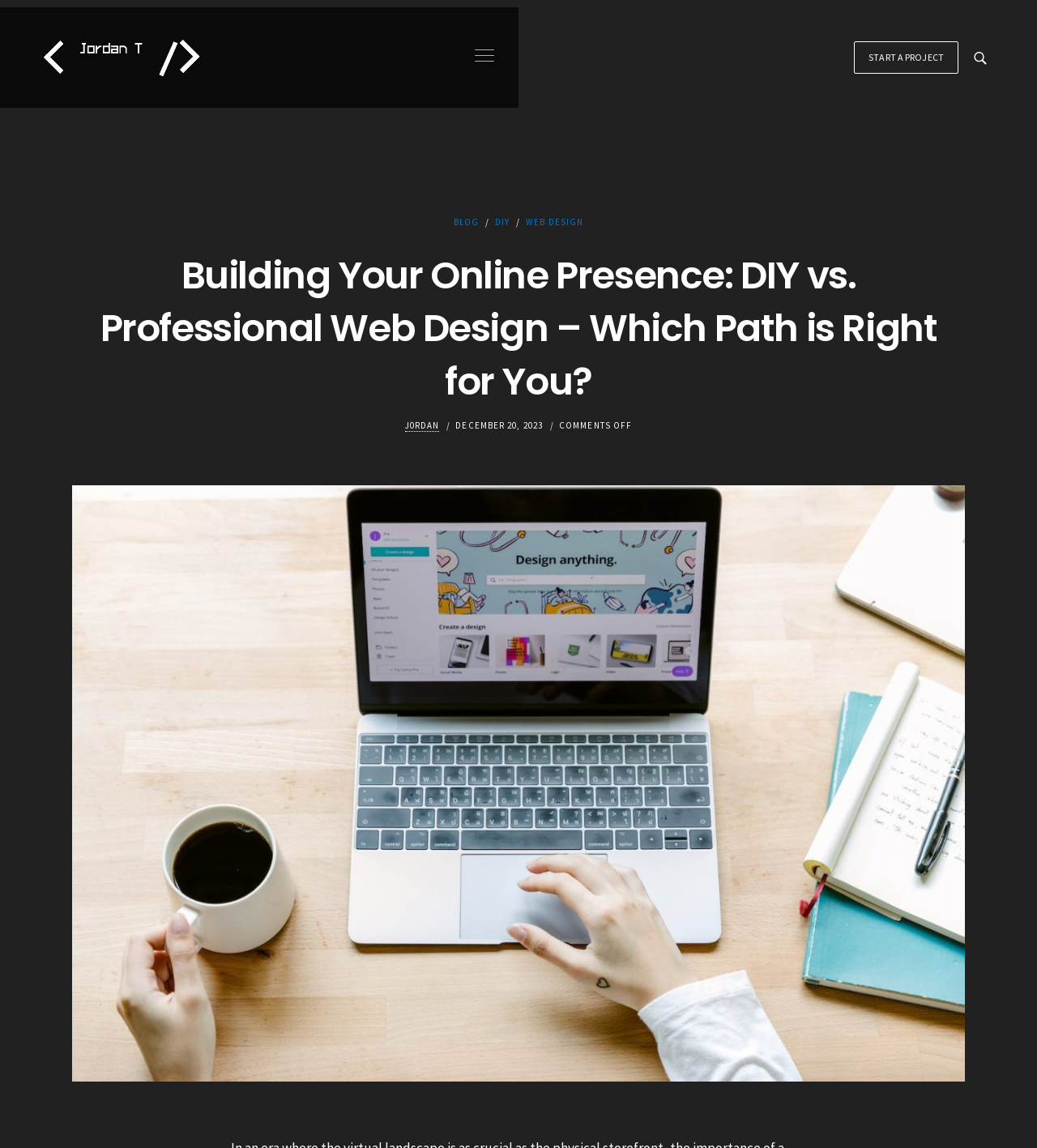What is the profession of the person mentioned on the webpage?
Could you answer the question with a detailed and thorough explanation?

The profession of the person mentioned on the webpage can be inferred from the text 'Jordan The Web Designer' which appears to be the name and profession of the person. This is further supported by the presence of links and headings related to web design.